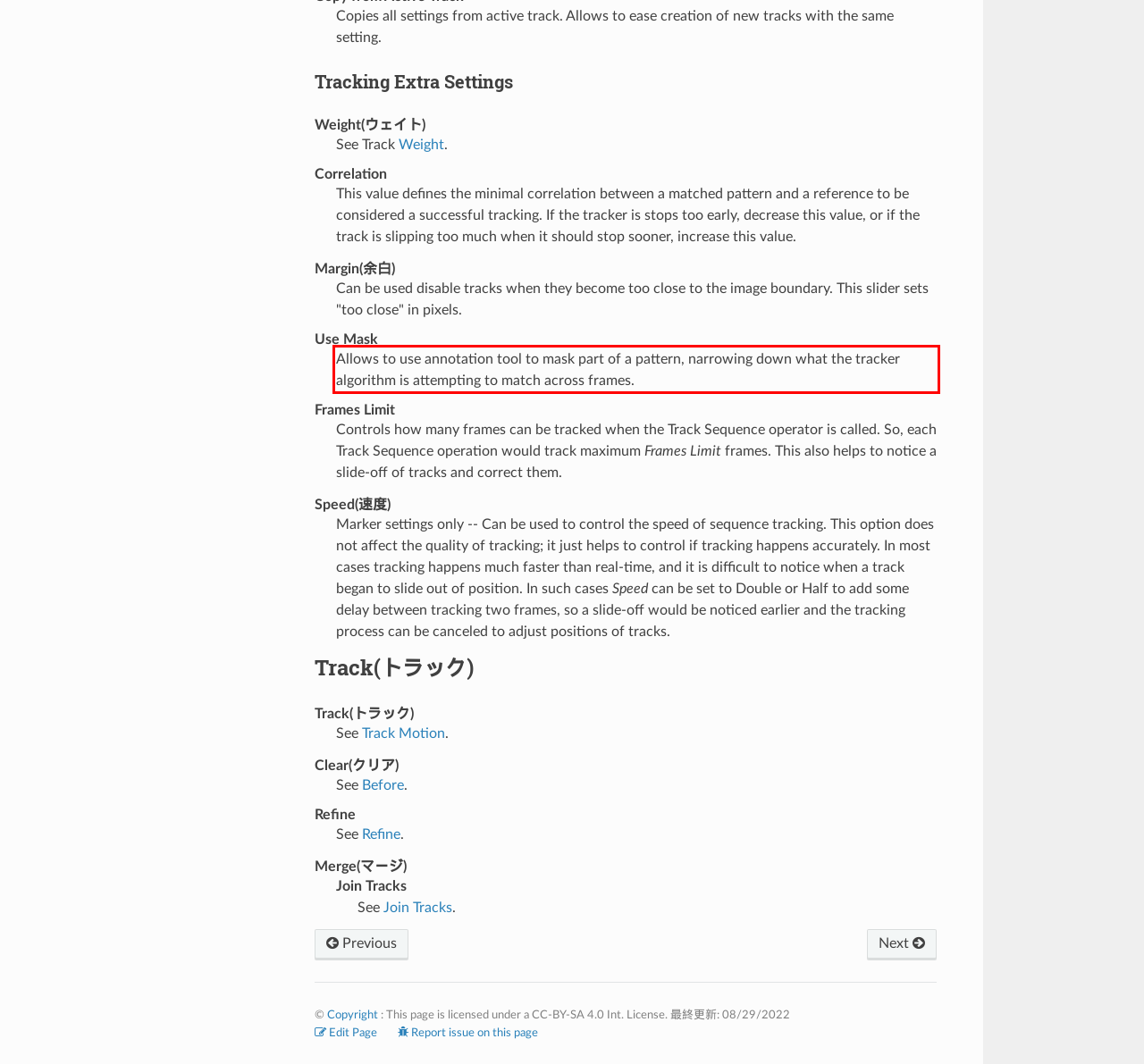Please identify and extract the text content from the UI element encased in a red bounding box on the provided webpage screenshot.

Allows to use annotation tool to mask part of a pattern, narrowing down what the tracker algorithm is attempting to match across frames.